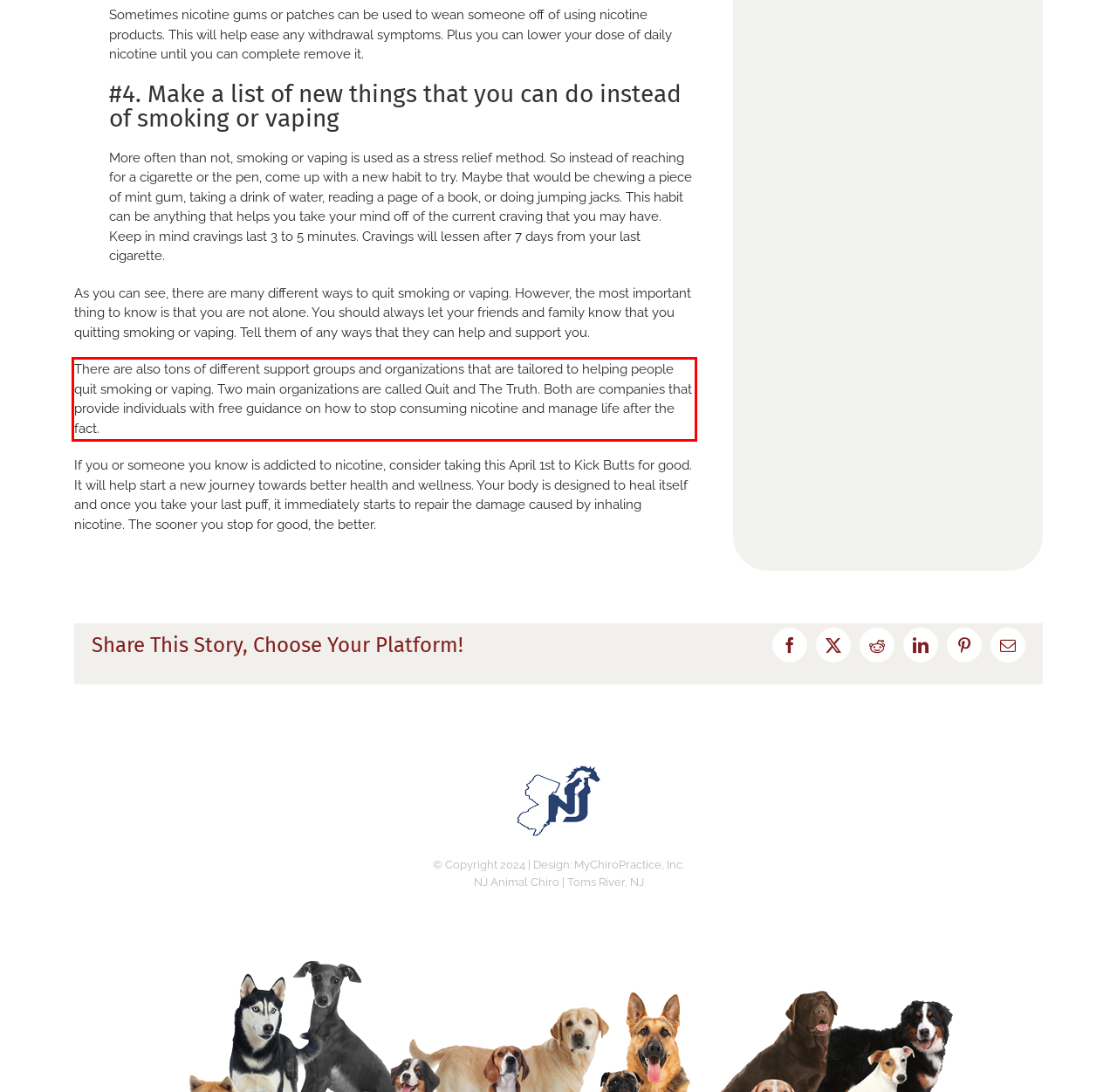Given a screenshot of a webpage, identify the red bounding box and perform OCR to recognize the text within that box.

There are also tons of different support groups and organizations that are tailored to helping people quit smoking or vaping. Two main organizations are called Quit and The Truth. Both are companies that provide individuals with free guidance on how to stop consuming nicotine and manage life after the fact.